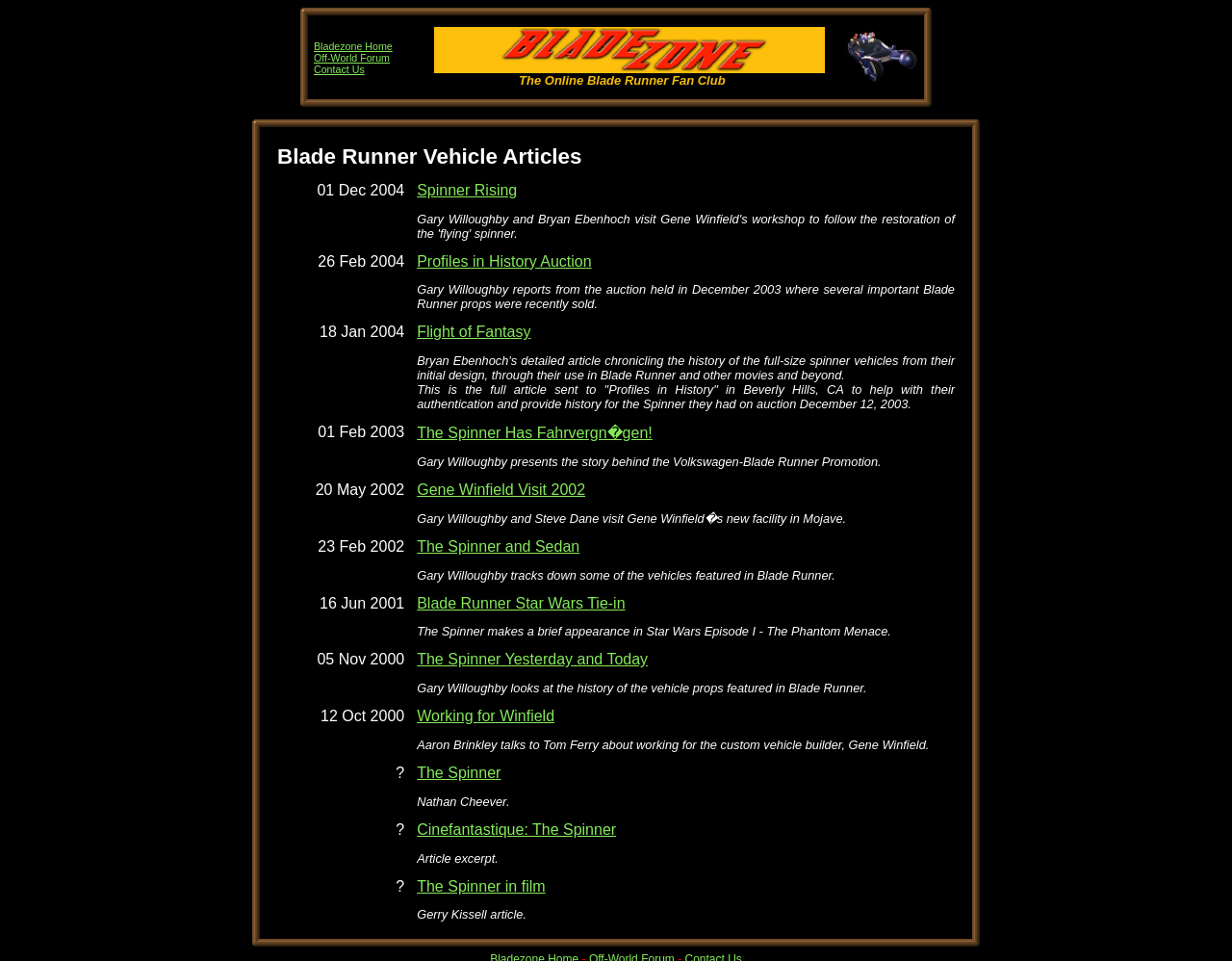Identify the bounding box coordinates of the element that should be clicked to fulfill this task: "Click on Bladezone Home". The coordinates should be provided as four float numbers between 0 and 1, i.e., [left, top, right, bottom].

[0.255, 0.042, 0.319, 0.054]